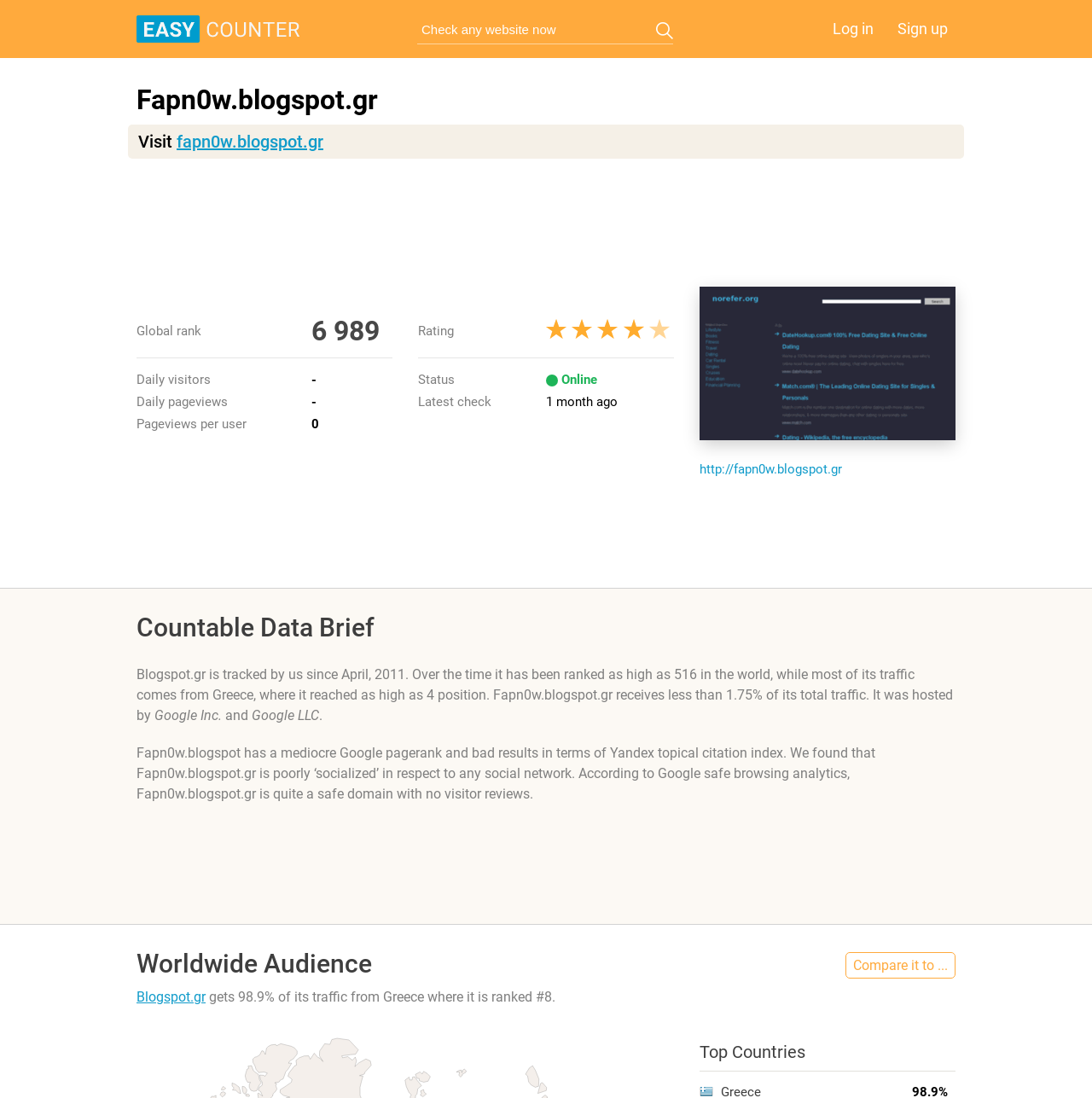Locate the bounding box for the described UI element: "Blogspot.gr". Ensure the coordinates are four float numbers between 0 and 1, formatted as [left, top, right, bottom].

[0.125, 0.901, 0.188, 0.915]